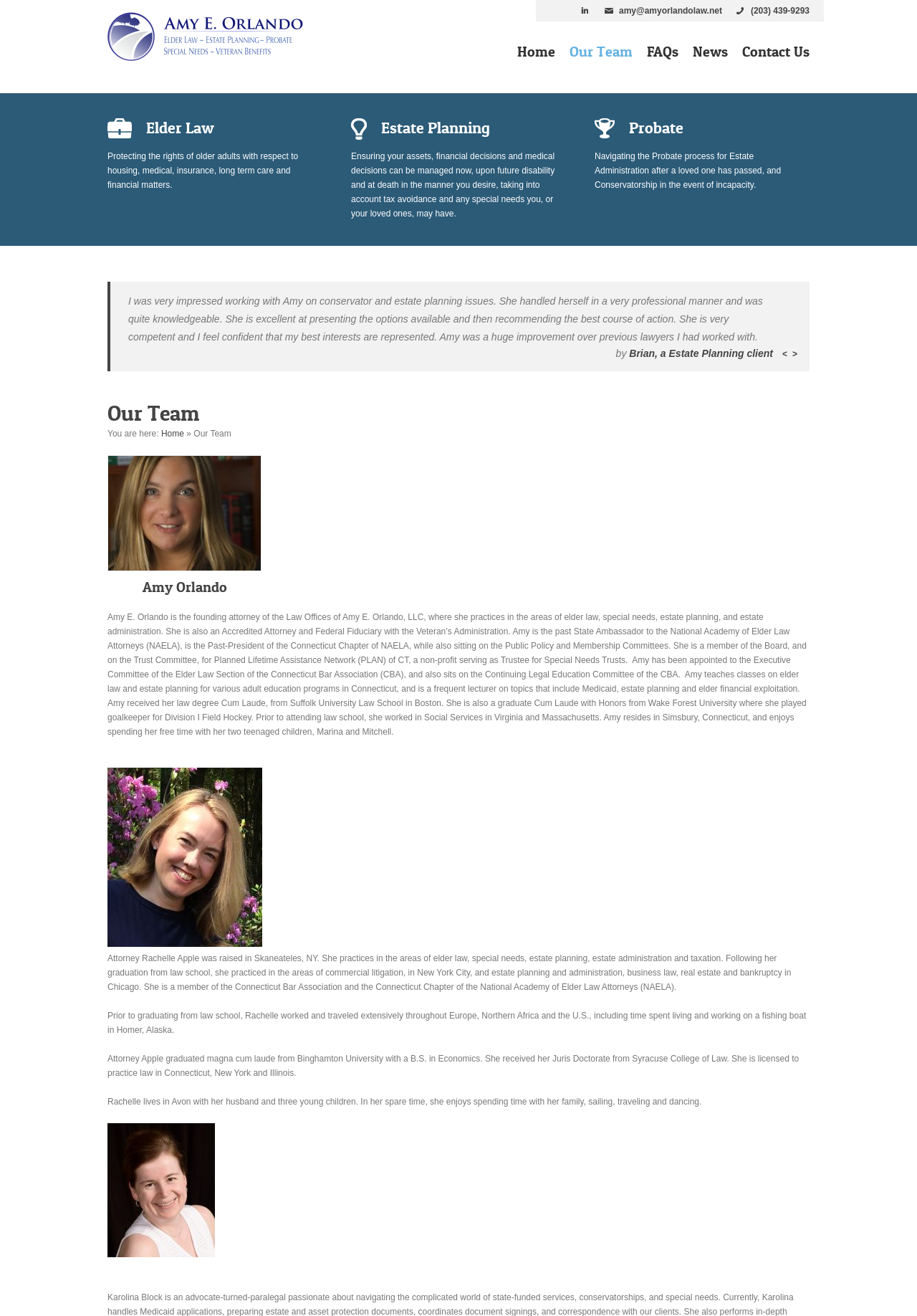Where does Rachelle Apple live?
Please interpret the details in the image and answer the question thoroughly.

The webpage mentions that Rachelle Apple lives in Avon with her husband and three young children.